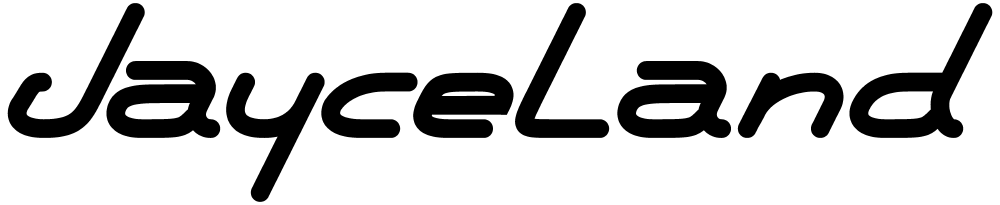Kindly respond to the following question with a single word or a brief phrase: 
What is the purpose of the logo?

Visual representation of the brand